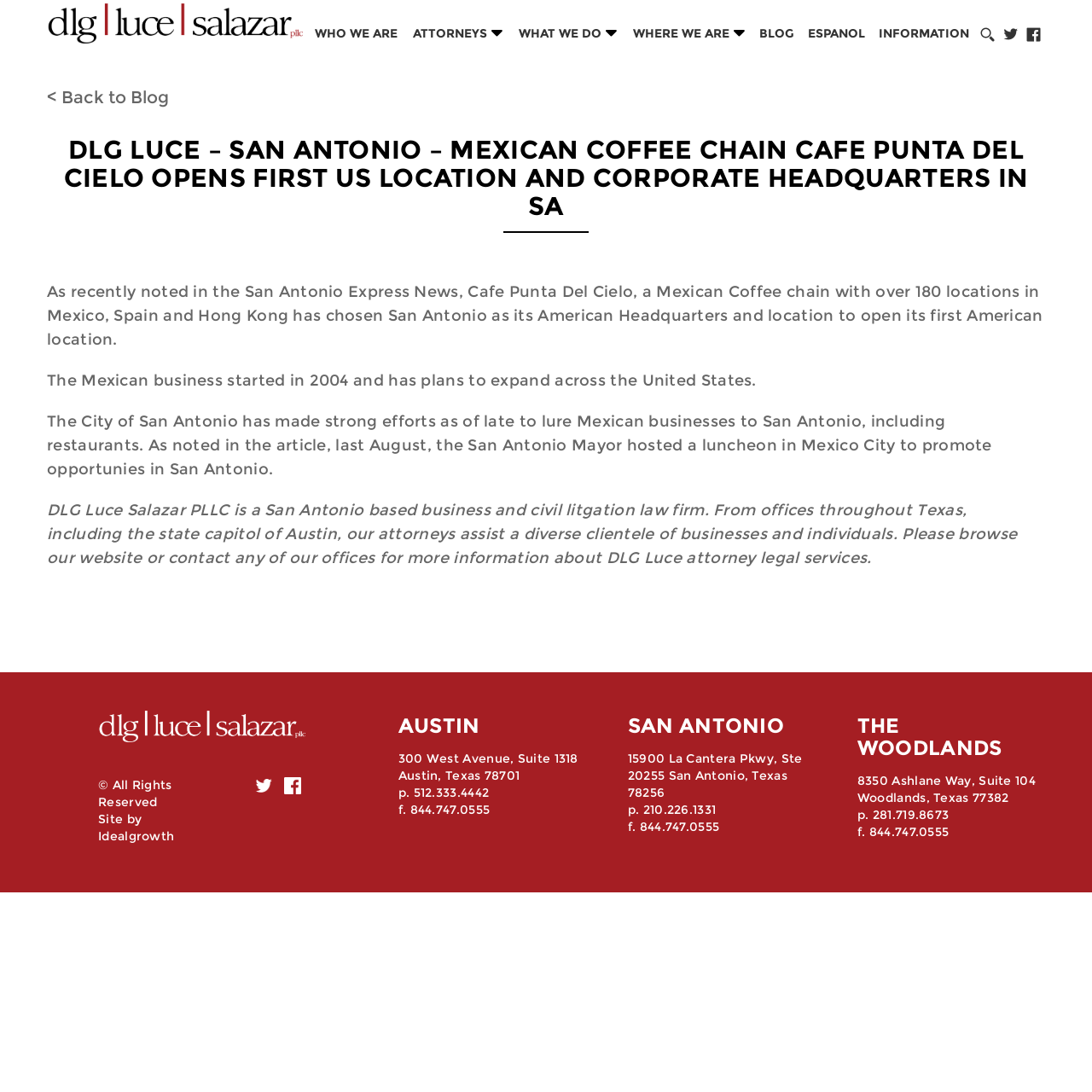Could you determine the bounding box coordinates of the clickable element to complete the instruction: "Click the 'INFORMATION' link"? Provide the coordinates as four float numbers between 0 and 1, i.e., [left, top, right, bottom].

[0.805, 0.023, 0.888, 0.038]